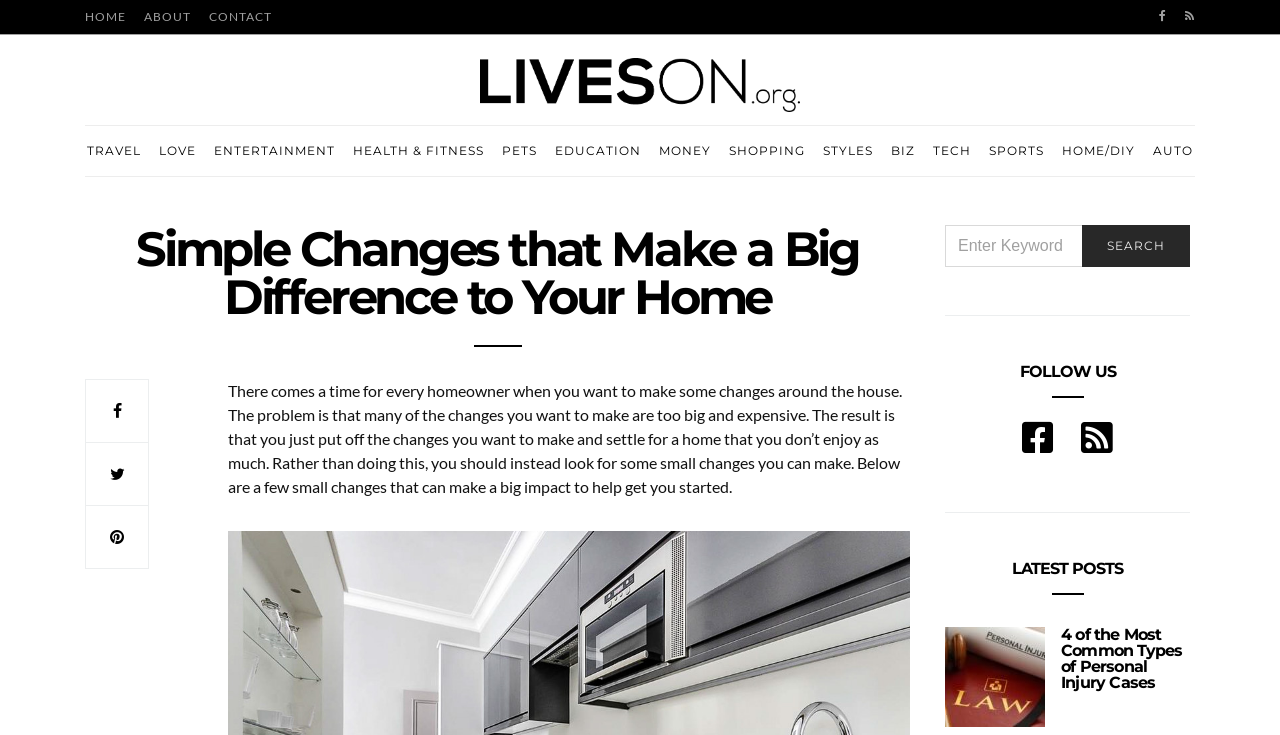How many links are in the top navigation bar?
Based on the image, give a concise answer in the form of a single word or short phrase.

4